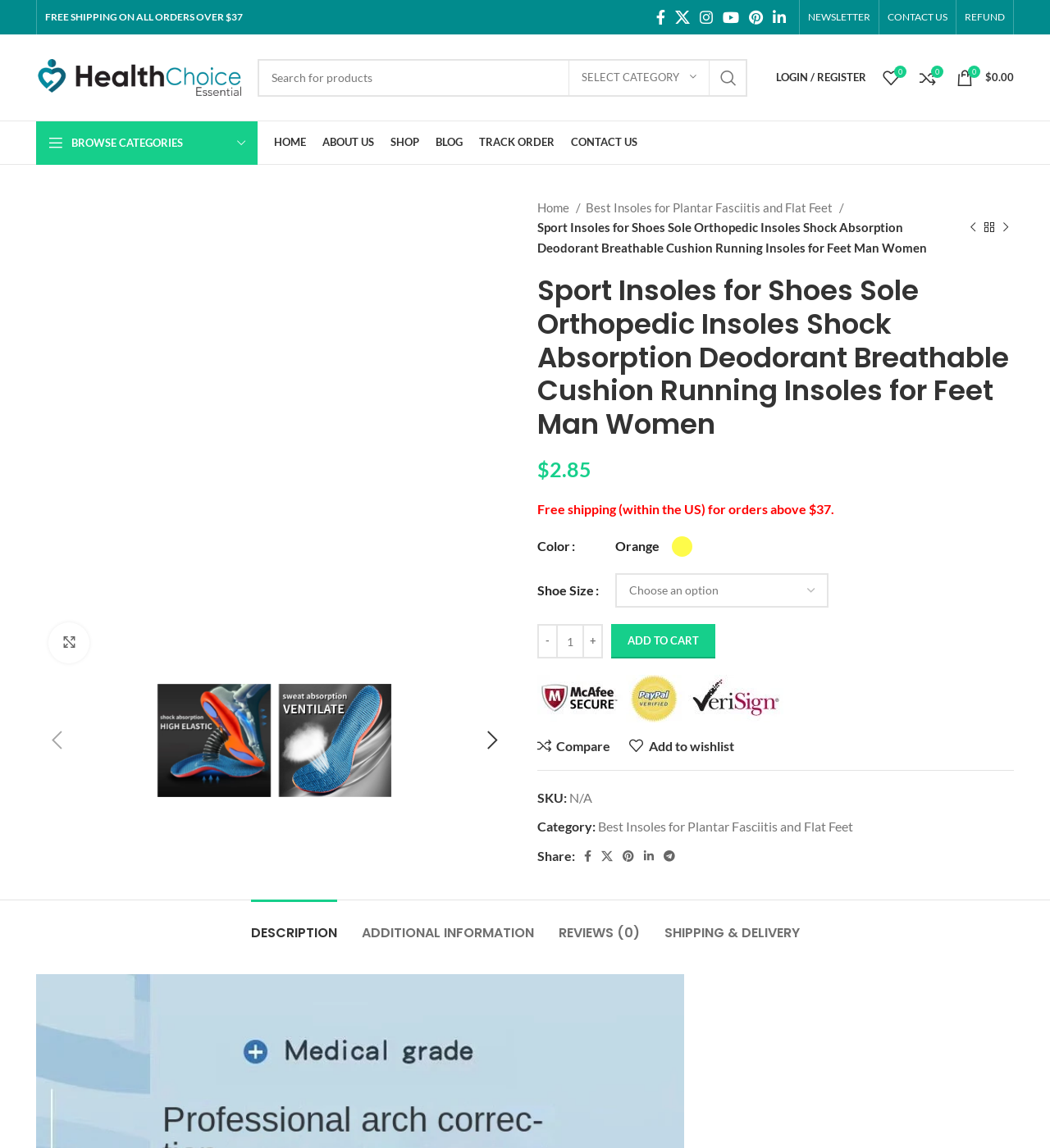What is the purpose of the 'ADD TO CART' button?
Using the screenshot, give a one-word or short phrase answer.

Add product to shopping cart